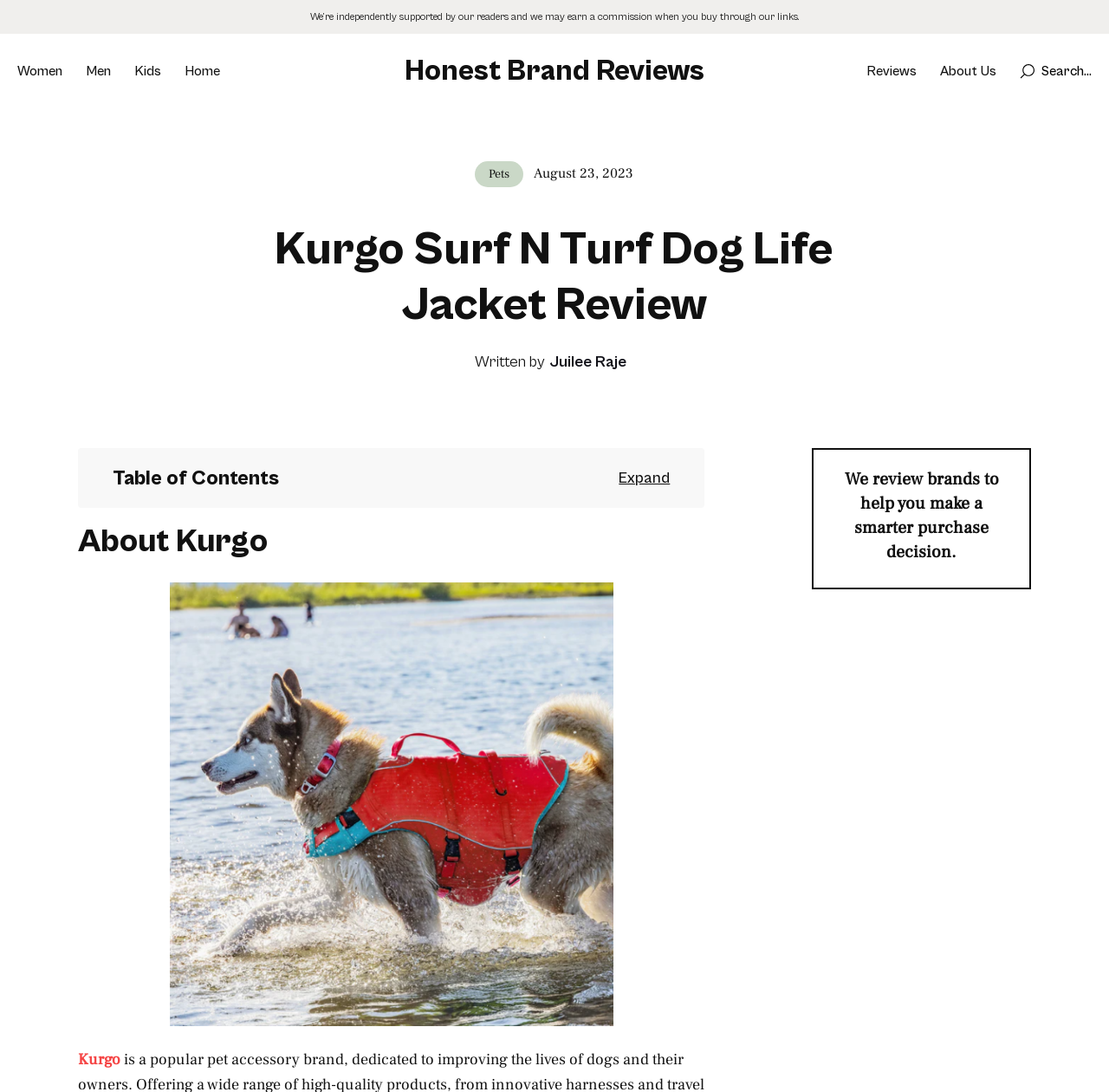What is the purpose of the website?
Based on the screenshot, provide your answer in one word or phrase.

To help make smarter purchase decisions